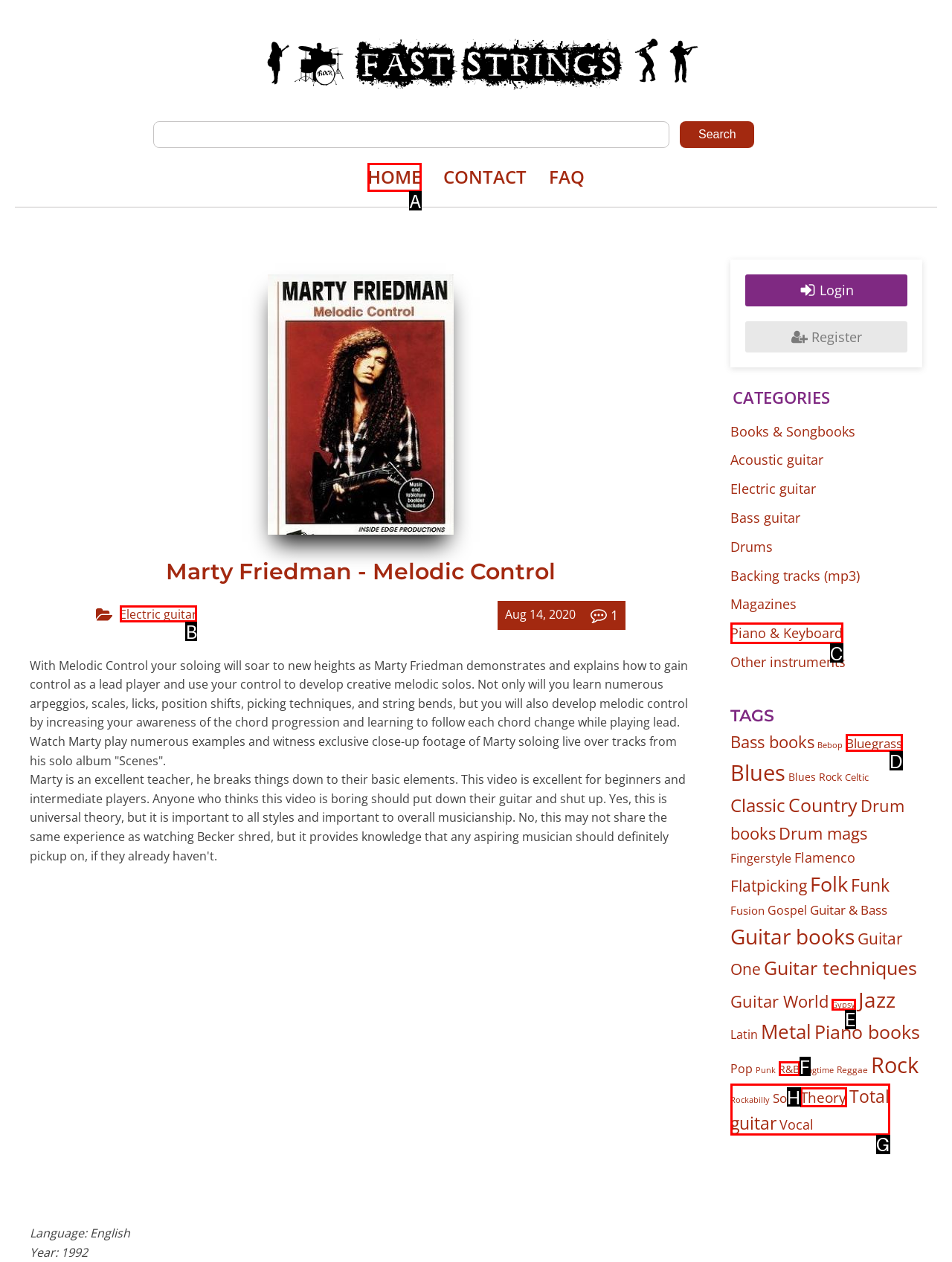To complete the task: View Electric guitar category, select the appropriate UI element to click. Respond with the letter of the correct option from the given choices.

B